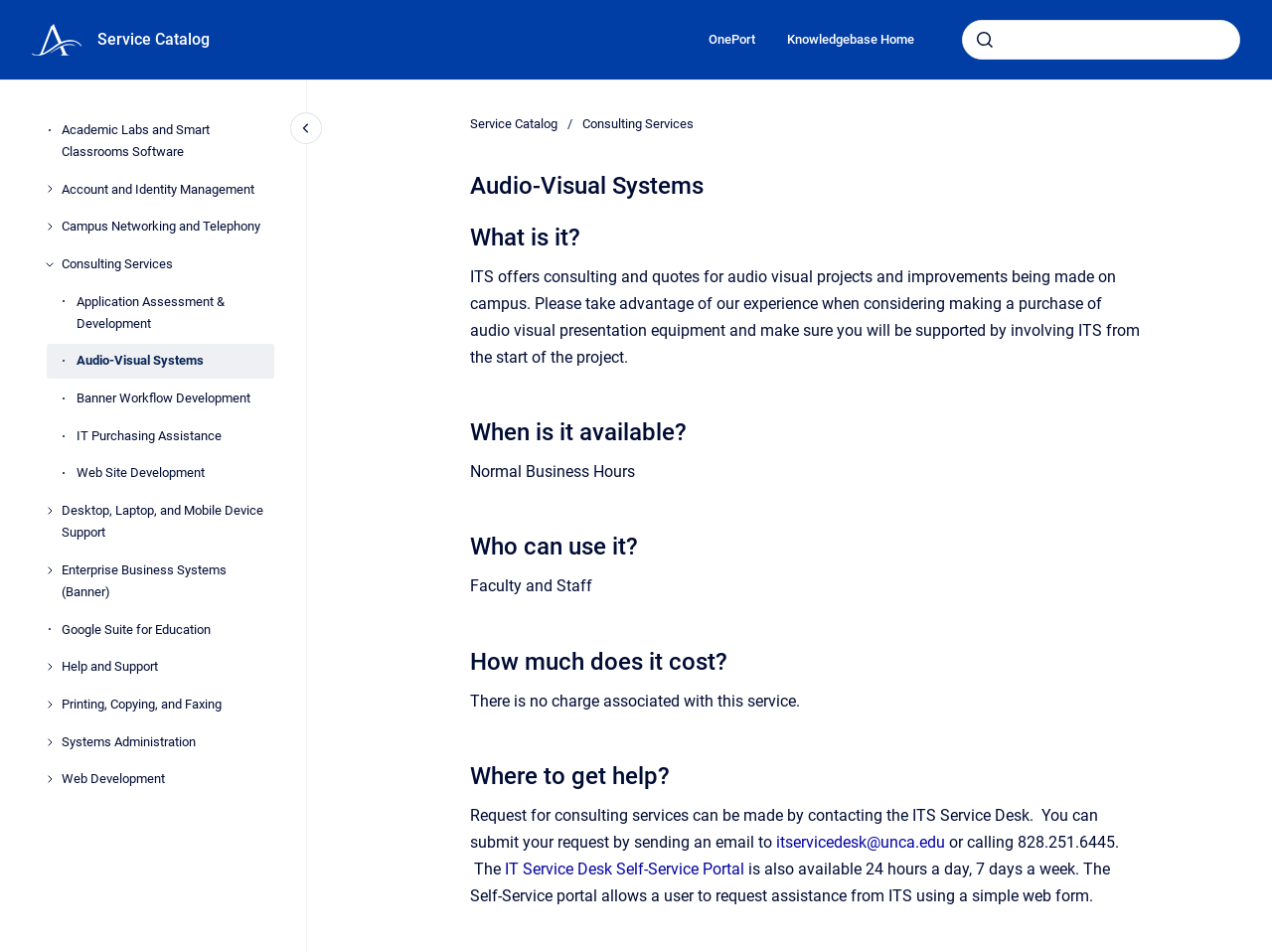Give a detailed account of the webpage's layout and content.

The webpage is about the Audio-Visual Systems service offered by ITS (Information Technology Services). At the top left corner, there are four links: "Go to homepage", "Service Catalog", "OnePort", and "Knowledgebase Home". Next to these links, there is a search bar with a combobox and a submit button. 

Below the search bar, there is a navigation menu with several links and buttons, including "Academic Labs and Smart Classrooms Software", "Account and Identity Management", "Campus Networking and Telephony", and more. The "Consulting Services" button is expanded, showing a list of links, including "Application Assessment & Development", "Audio-Visual Systems", "Banner Workflow Development", and others.

On the right side of the navigation menu, there is a "Close navigation" button. Below it, there is a breadcrumb navigation menu with two links: "Service Catalog" and "Consulting Services". 

The main content of the webpage is divided into sections, each with a heading and a paragraph of text. The sections are: "What is it?", "When is it available?", "Who can use it?", "How much does it cost?", and "Where to get help?". The "What is it?" section describes the Audio-Visual Systems service, which offers consulting and quotes for audio visual projects and improvements on campus. The other sections provide information about the service's availability, eligibility, cost, and support.